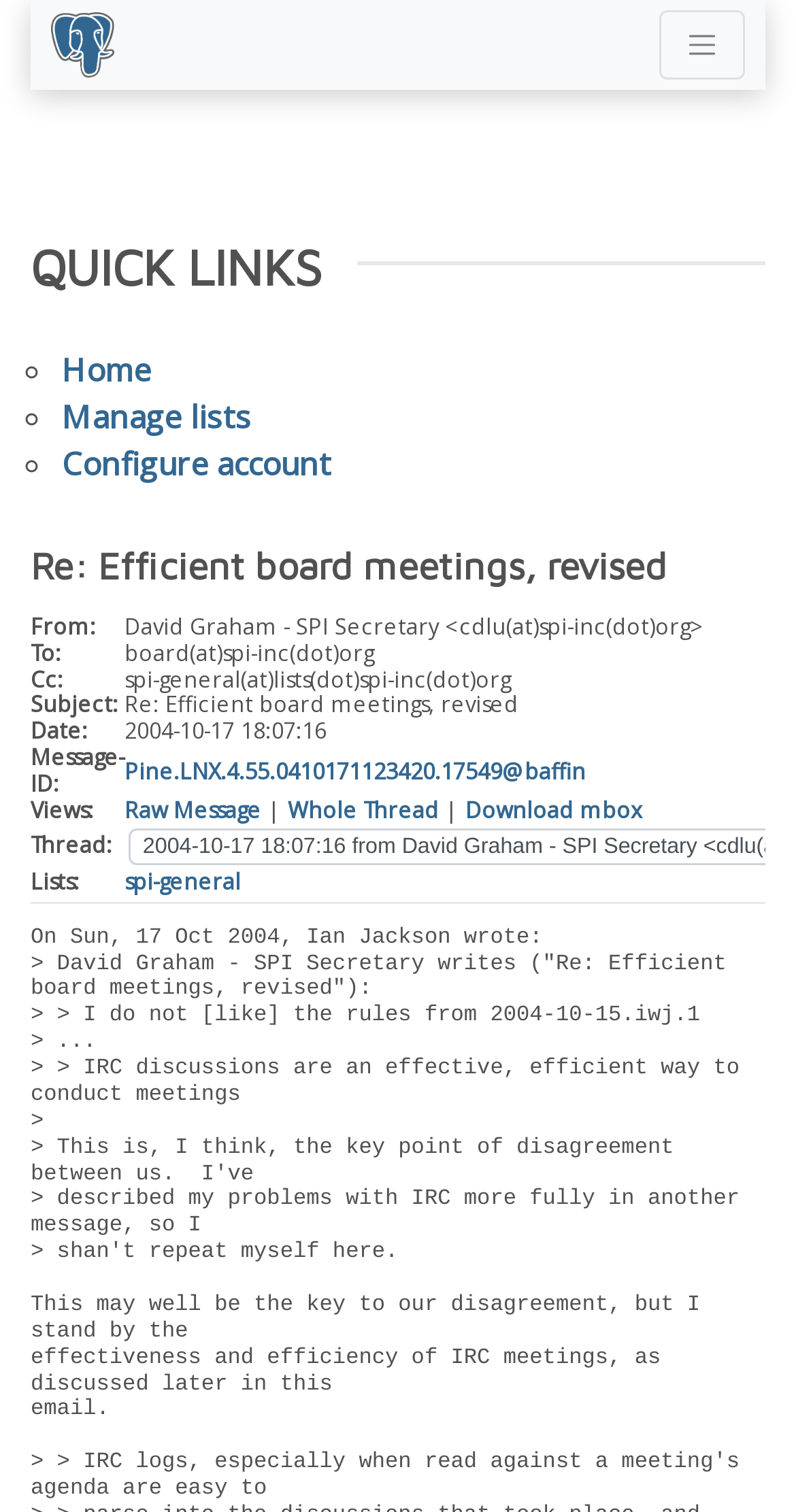Please specify the bounding box coordinates of the clickable region necessary for completing the following instruction: "Go to Home". The coordinates must consist of four float numbers between 0 and 1, i.e., [left, top, right, bottom].

[0.078, 0.231, 0.191, 0.258]